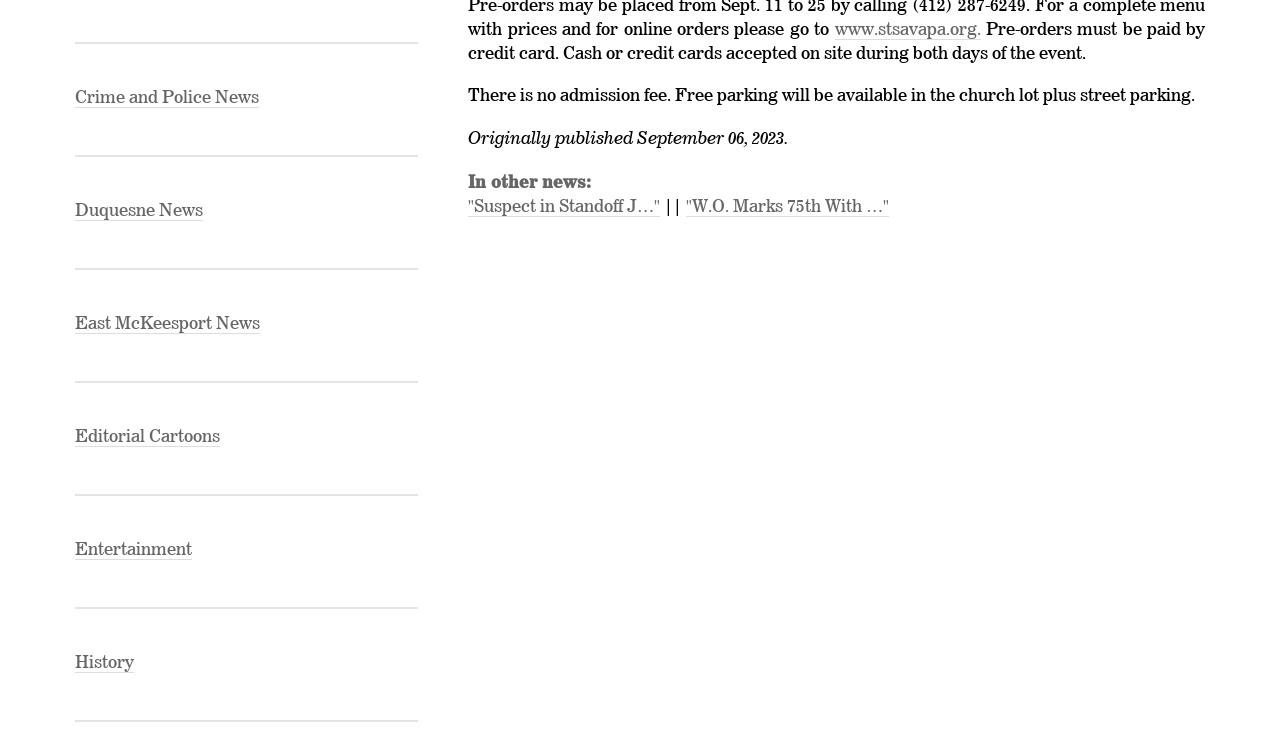Using the provided element description, identify the bounding box coordinates as (top-left x, top-left y, bottom-right x, bottom-right y). Ensure all values are between 0 and 1. Description: "W.O. Marks 75th With …"

[0.536, 0.271, 0.695, 0.296]